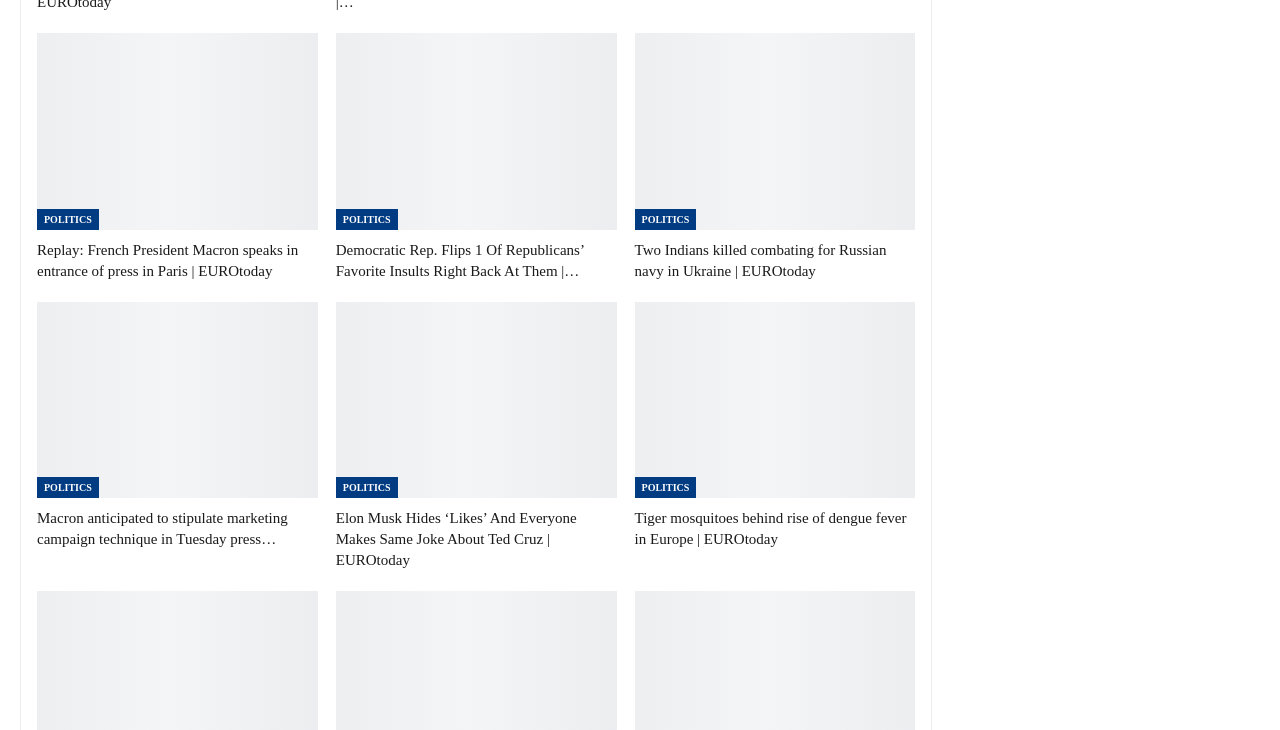Determine the bounding box coordinates of the clickable element to achieve the following action: 'Click on the 'POLITICS' link'. Provide the coordinates as four float values between 0 and 1, formatted as [left, top, right, bottom].

[0.029, 0.286, 0.077, 0.315]